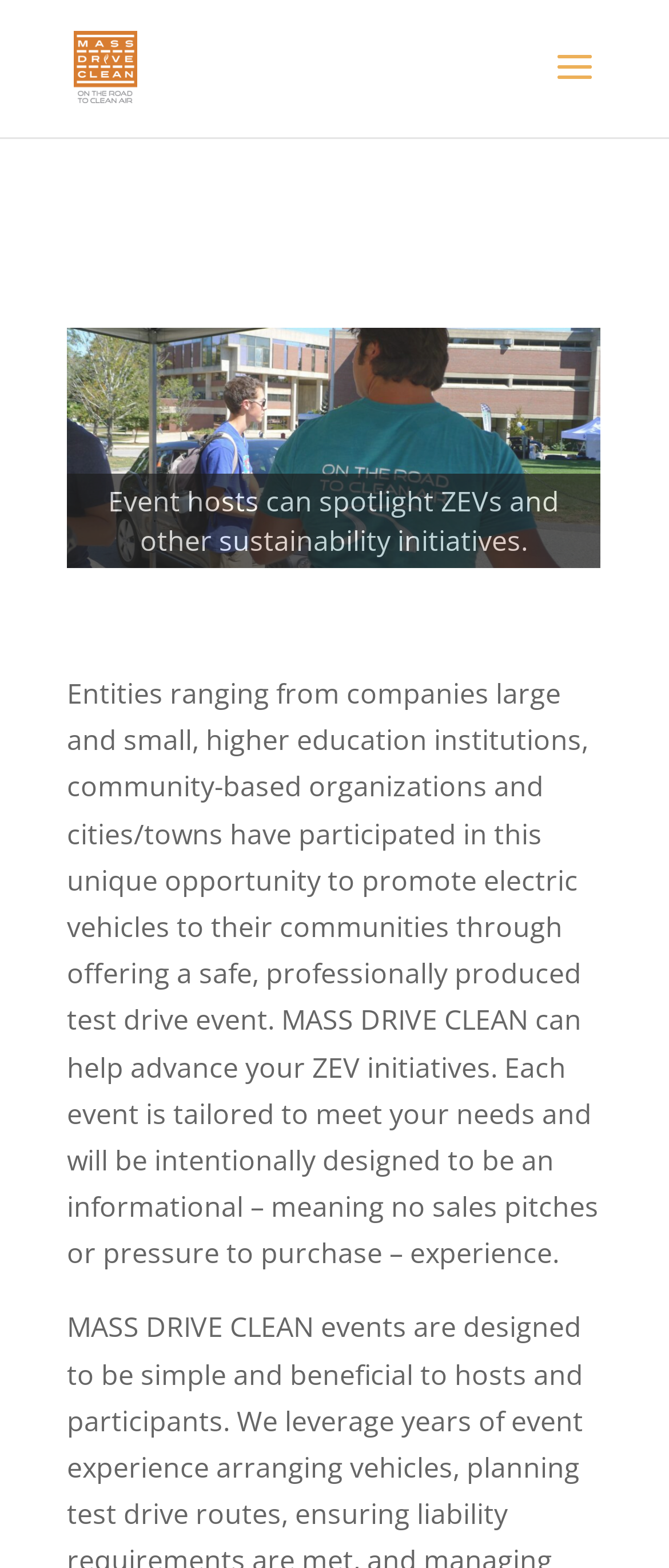Identify the coordinates of the bounding box for the element described below: "alt="MASS DRIVE CLEAN"". Return the coordinates as four float numbers between 0 and 1: [left, top, right, bottom].

[0.11, 0.031, 0.205, 0.054]